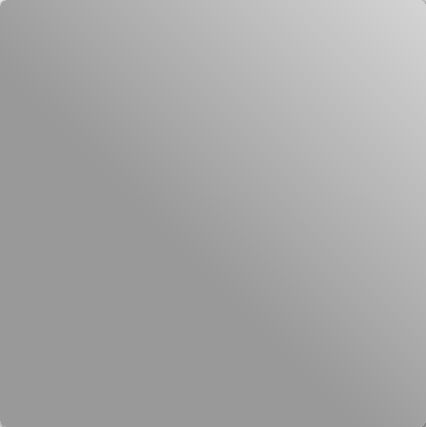Please provide a brief answer to the question using only one word or phrase: 
How many pairs of columns are in the hall?

31